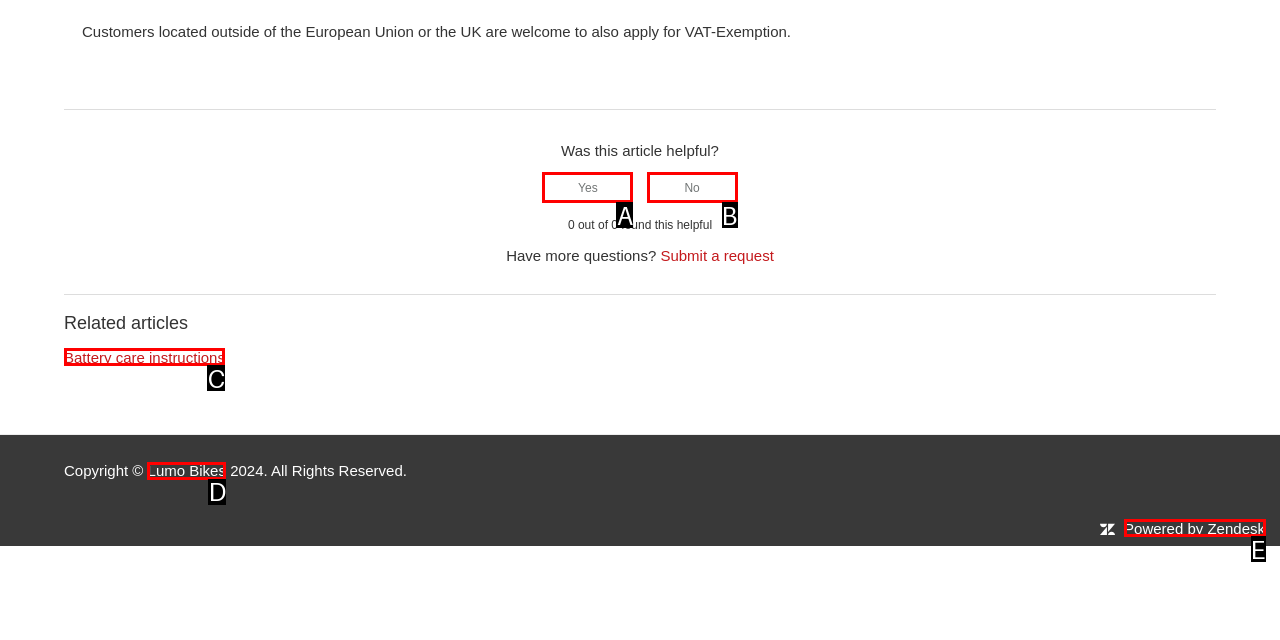Match the description: Lumo Bikes to one of the options shown. Reply with the letter of the best match.

D